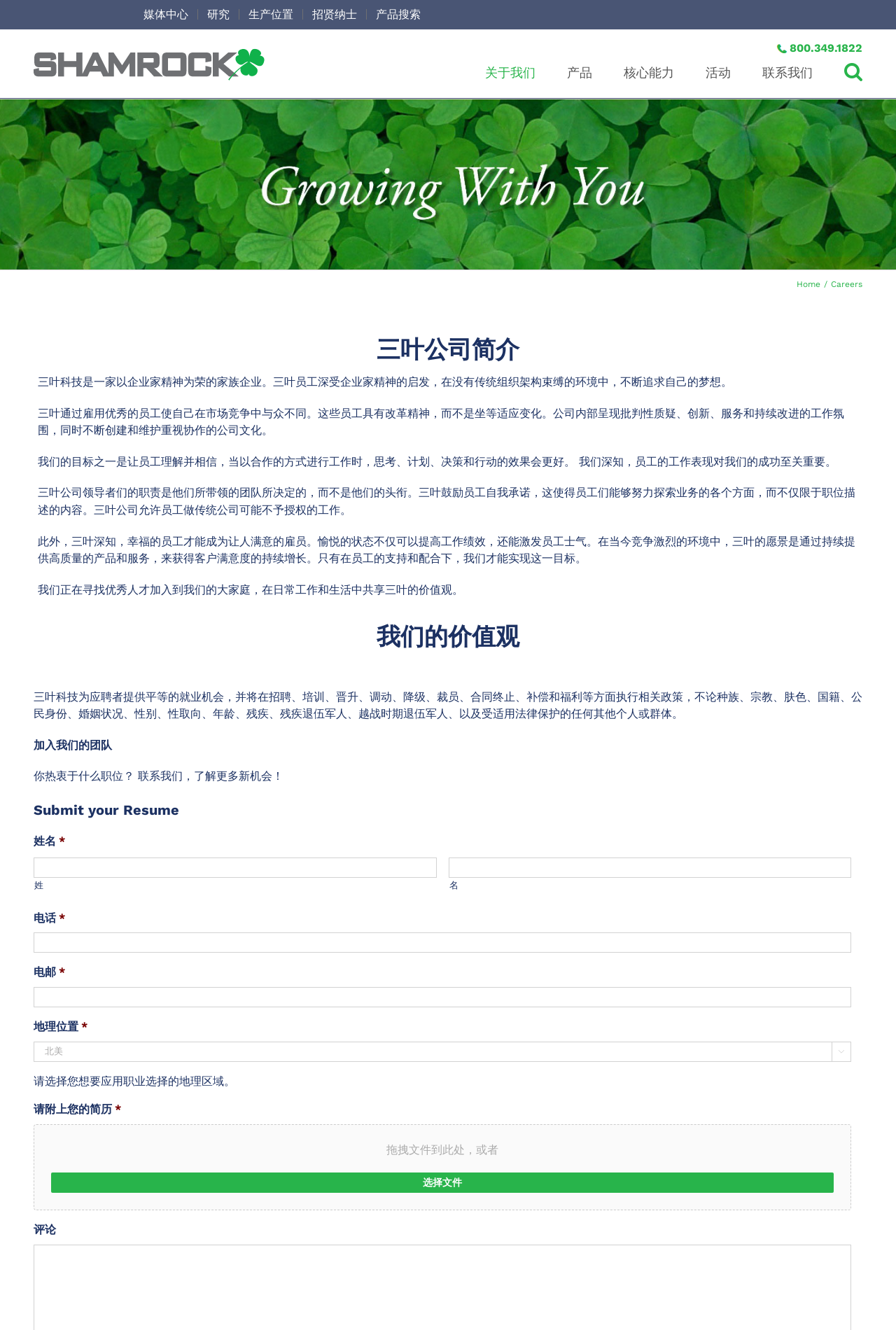Please locate the bounding box coordinates of the element that should be clicked to achieve the given instruction: "Select a location from the '地理位置' combobox".

[0.038, 0.783, 0.95, 0.798]